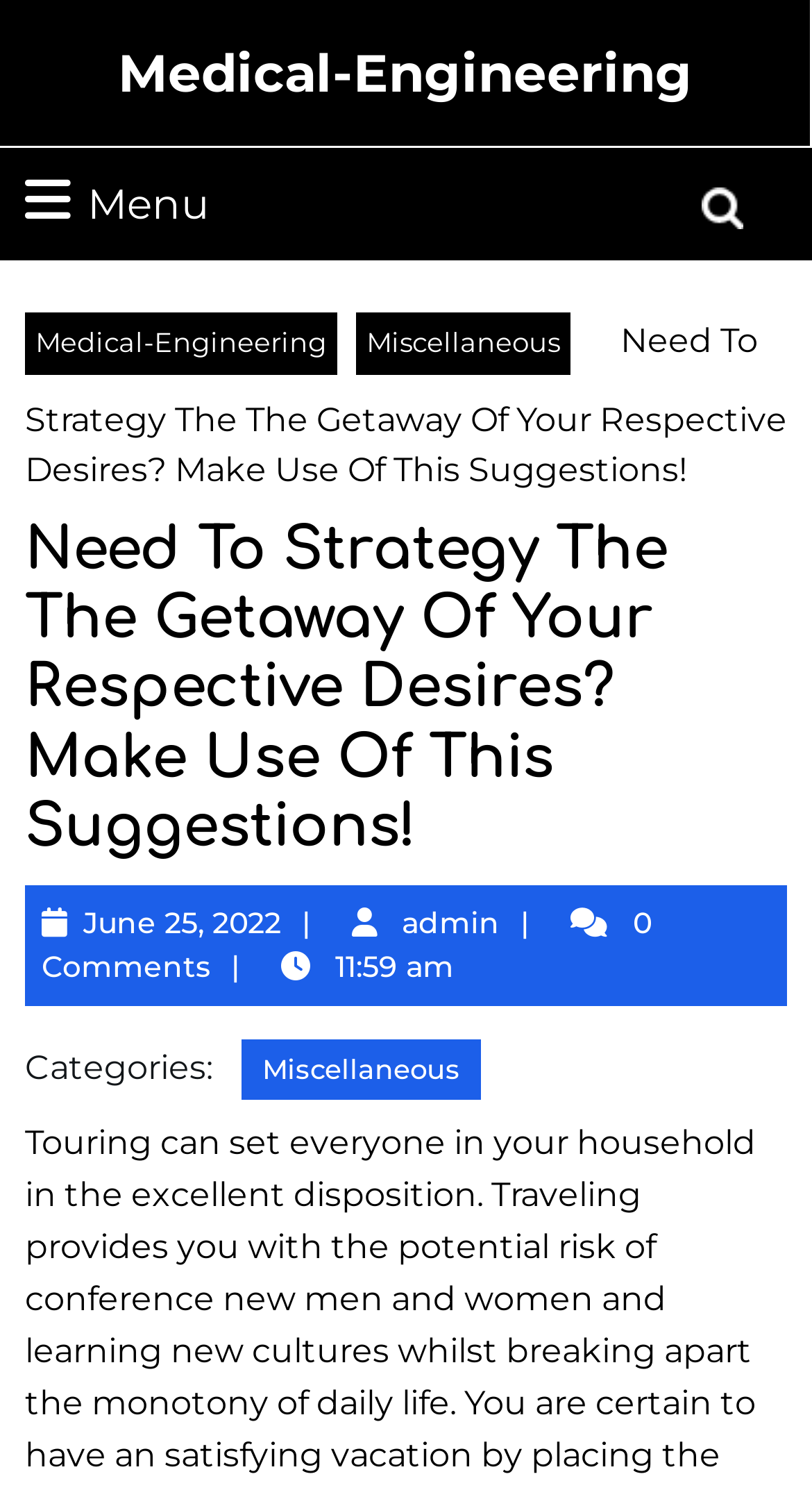What is the purpose of the search box?
Please answer the question as detailed as possible based on the image.

The search box is located on the top-right side of the webpage, with a label 'Search for:' and a button 'Search'. This suggests that the purpose of the search box is to allow users to search for specific content within the website.